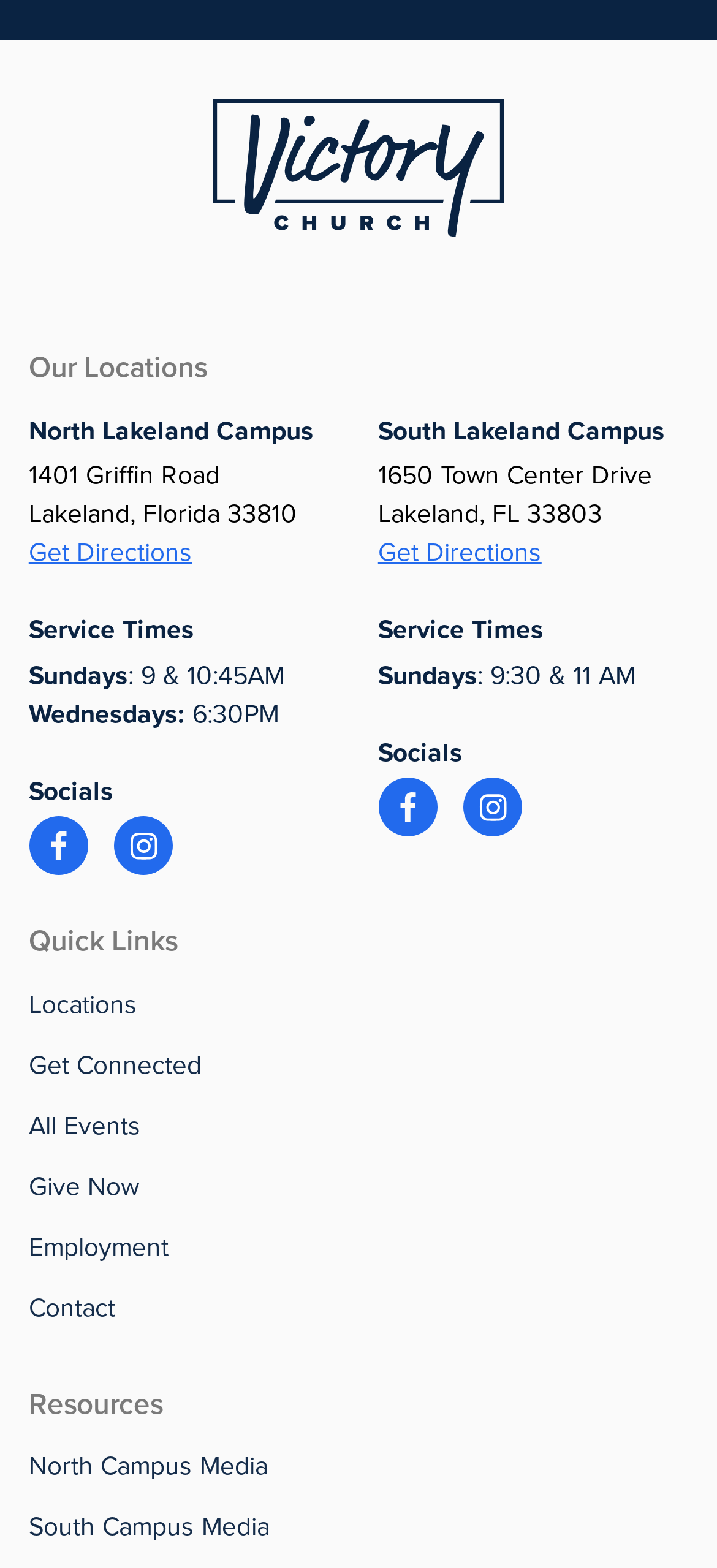Please identify the bounding box coordinates of the clickable element to fulfill the following instruction: "View service times for South Lakeland Campus". The coordinates should be four float numbers between 0 and 1, i.e., [left, top, right, bottom].

[0.527, 0.39, 0.927, 0.414]